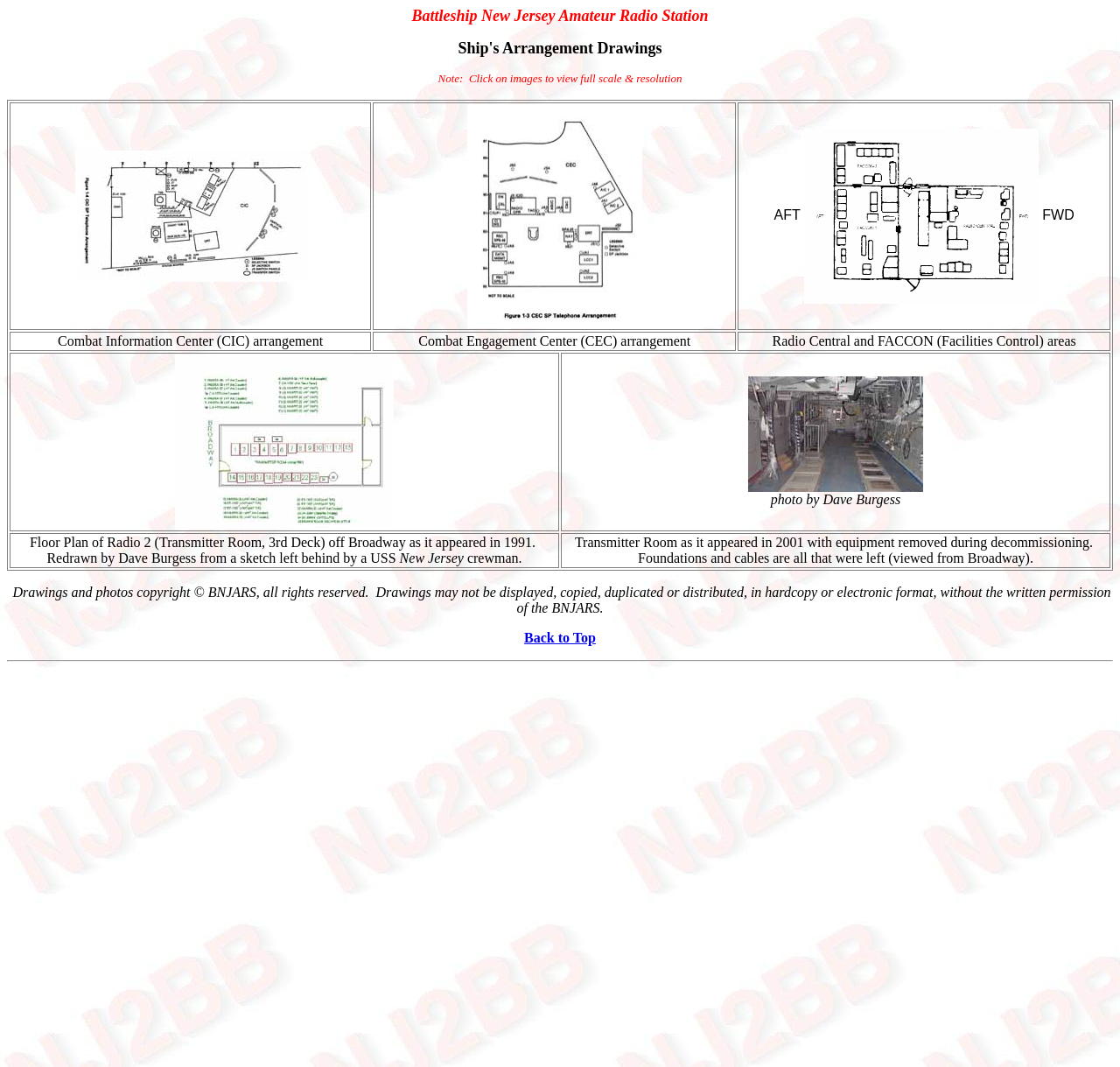With reference to the image, please provide a detailed answer to the following question: Who is the author of the floor plan of Radio 2?

The answer can be found in the gridcell element with the text 'Floor Plan of Radio 2 (Transmitter Room, 3rd Deck) off Broadway as it appeared in 1991. Redrawn by Dave Burgess from a sketch left behind by a USS New Jersey crewman.' which credits Dave Burgess as the author of the floor plan.